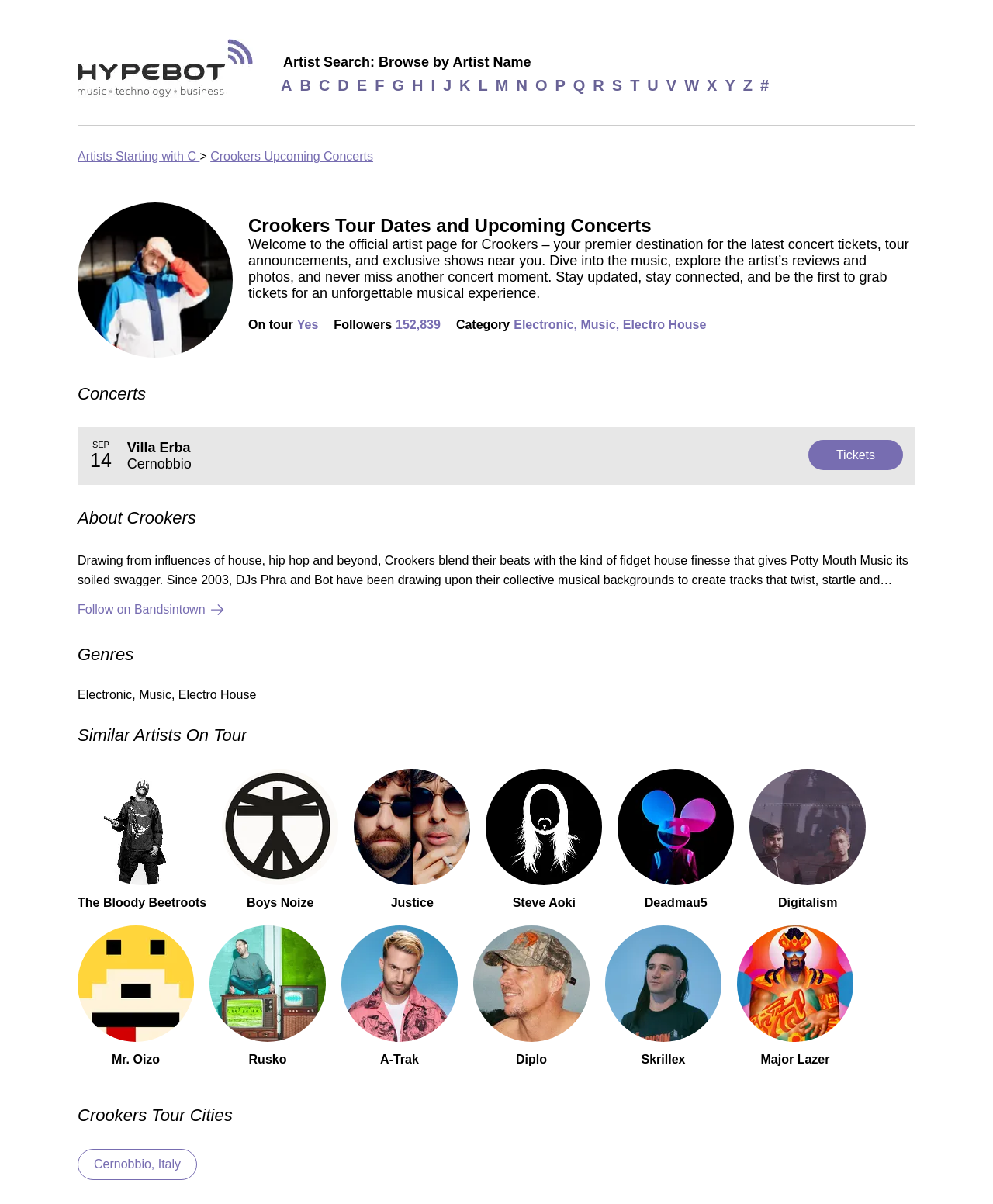Can you find the bounding box coordinates for the element to click on to achieve the instruction: "View Crookers upcoming concert in Cernobbio, Italy"?

[0.078, 0.954, 0.198, 0.98]